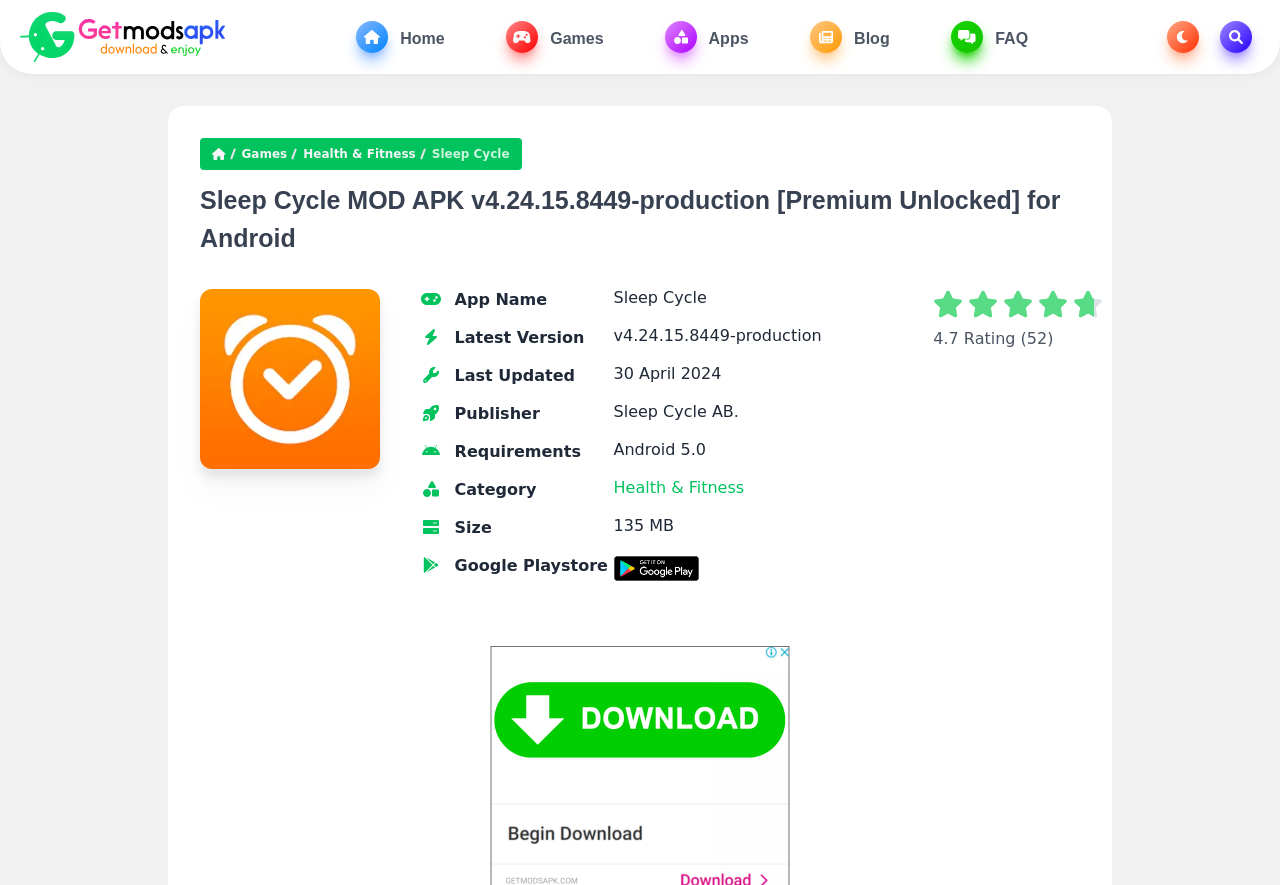Answer succinctly with a single word or phrase:
What is the name of the app?

Sleep Cycle